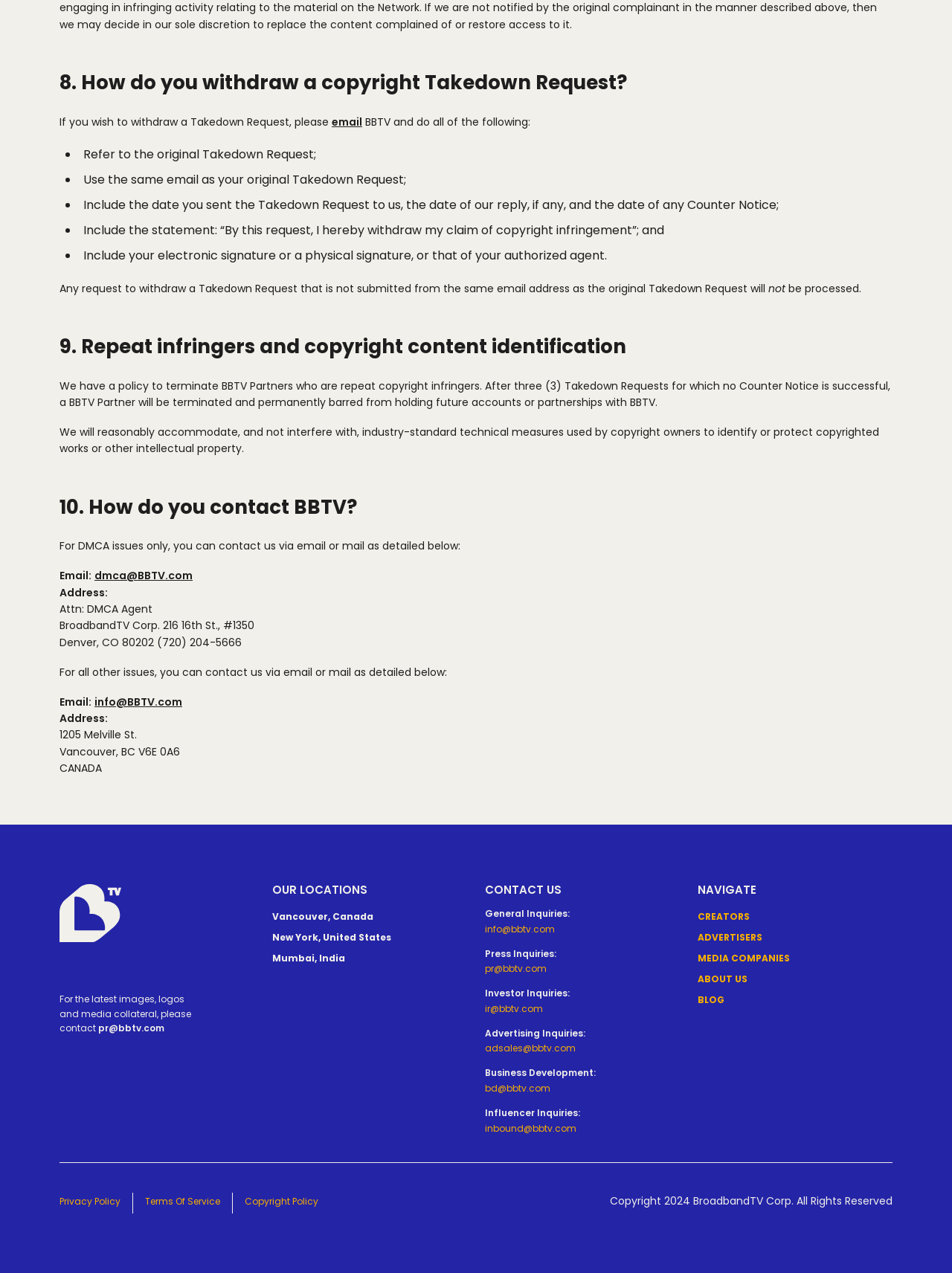Use a single word or phrase to answer the question: 
How can you contact BBTV for DMCA issues?

Email or mail